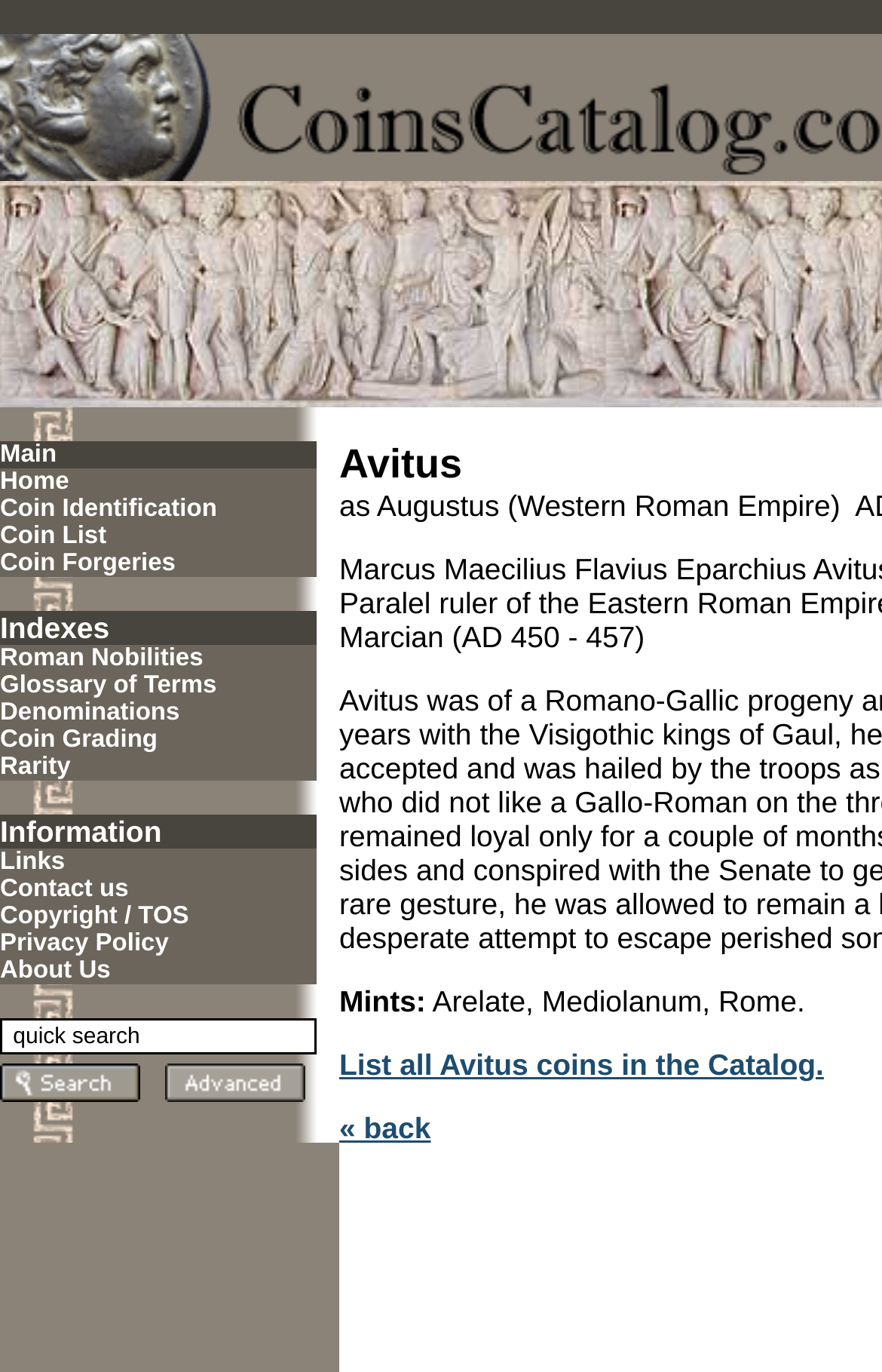Please answer the following question using a single word or phrase: 
What is the function of the 'List all Avitus coins in the Catalog' link?

List Avitus coins